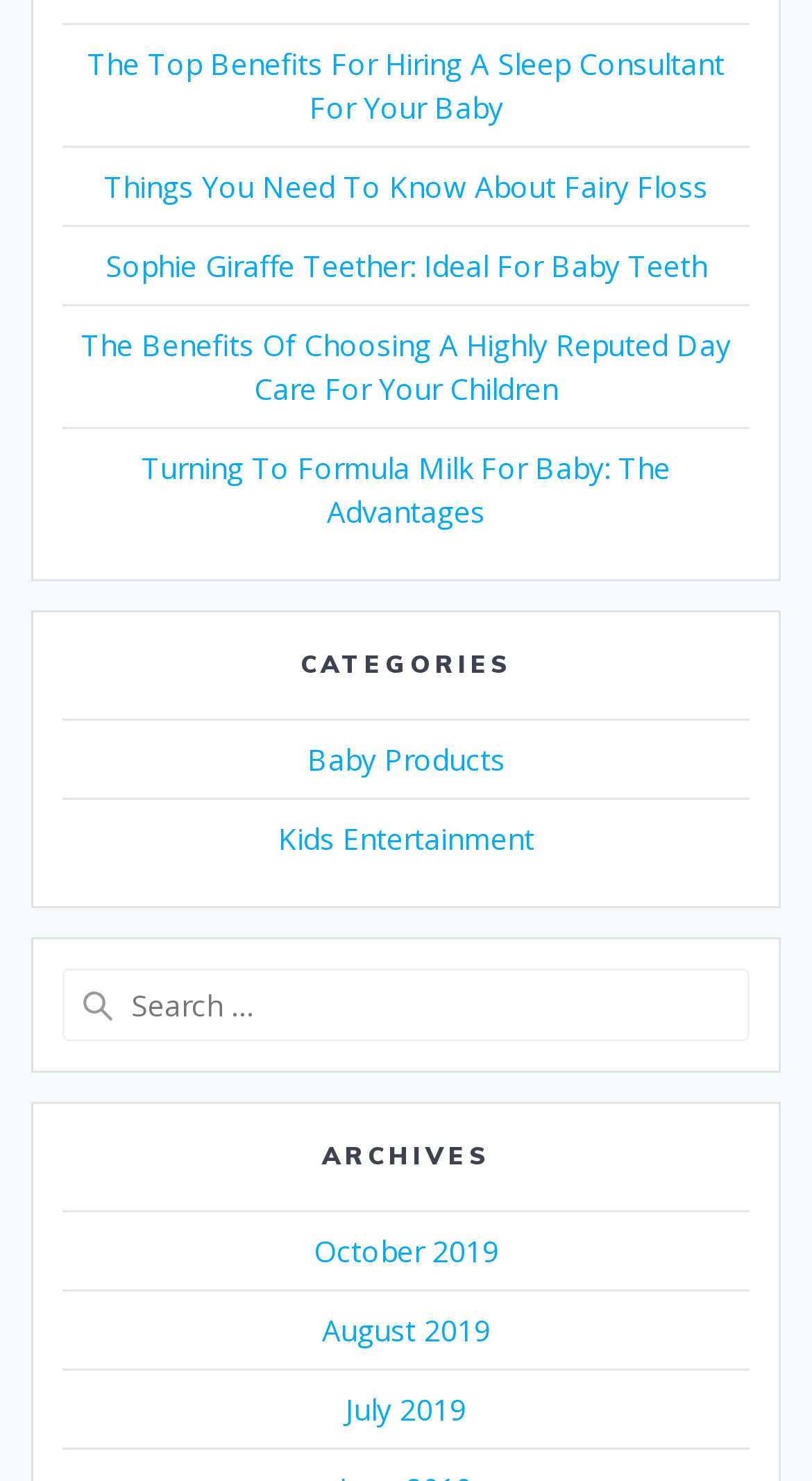Determine the bounding box coordinates of the section I need to click to execute the following instruction: "Go back to All News". Provide the coordinates as four float numbers between 0 and 1, i.e., [left, top, right, bottom].

None